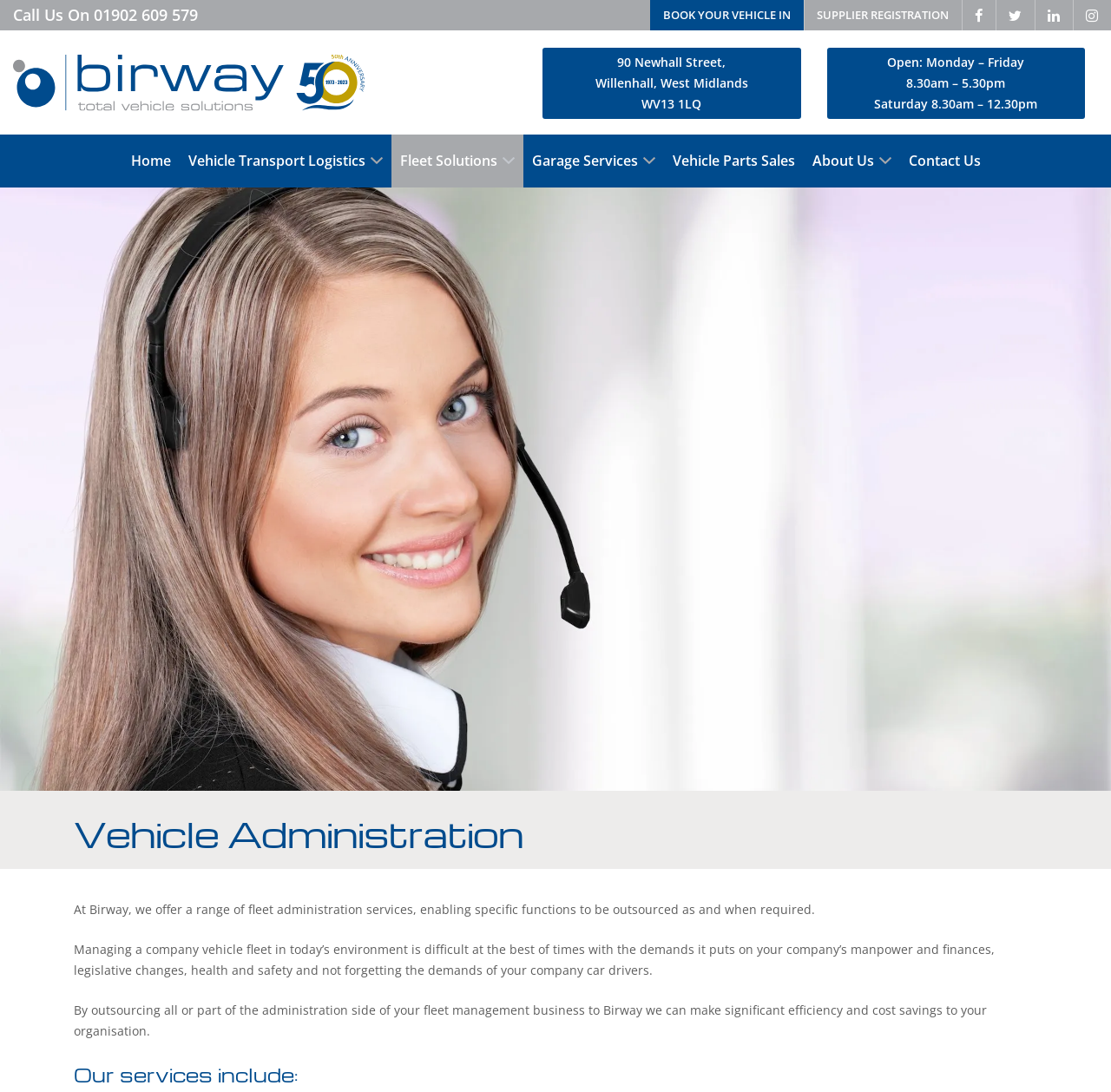Ascertain the bounding box coordinates for the UI element detailed here: "Vehicle Parts Sales". The coordinates should be provided as [left, top, right, bottom] with each value being a float between 0 and 1.

[0.597, 0.123, 0.723, 0.172]